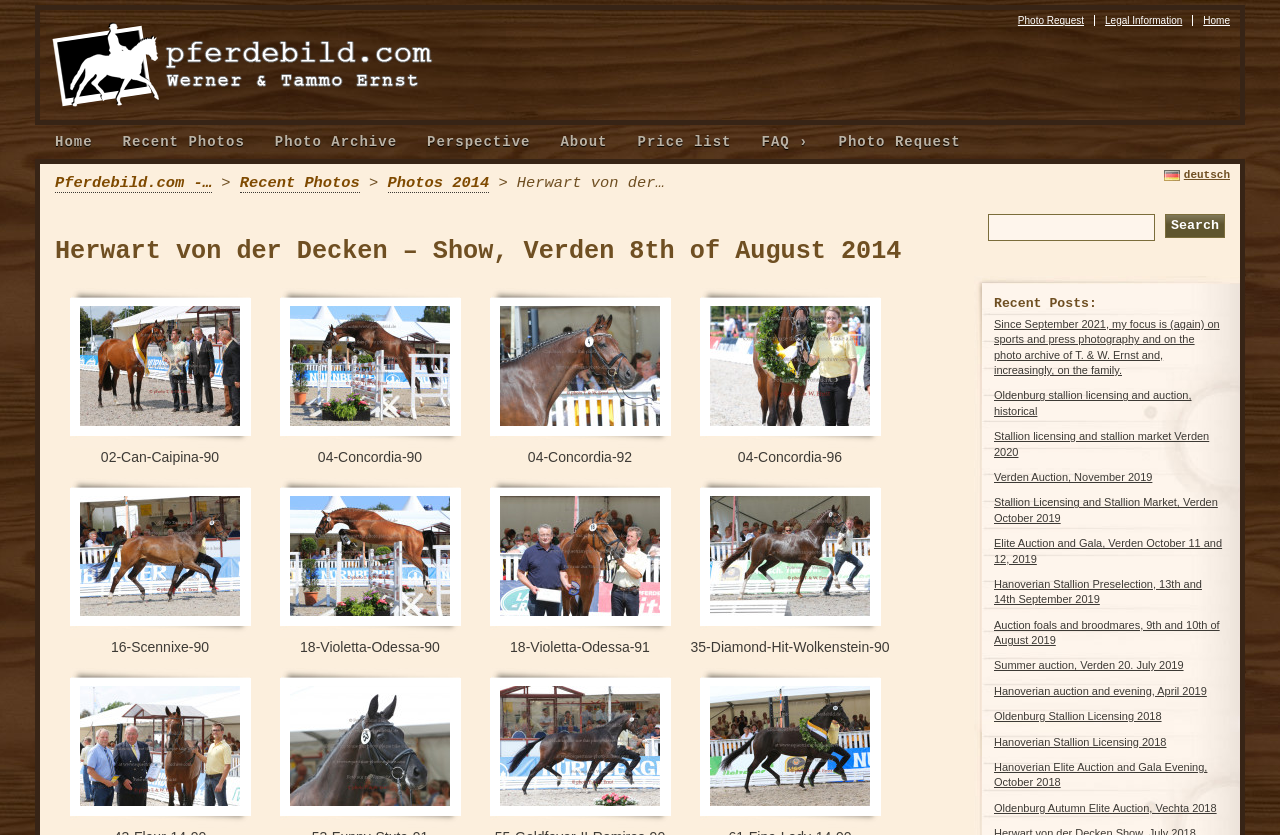How many images are on the webpage? Analyze the screenshot and reply with just one word or a short phrase.

Multiple